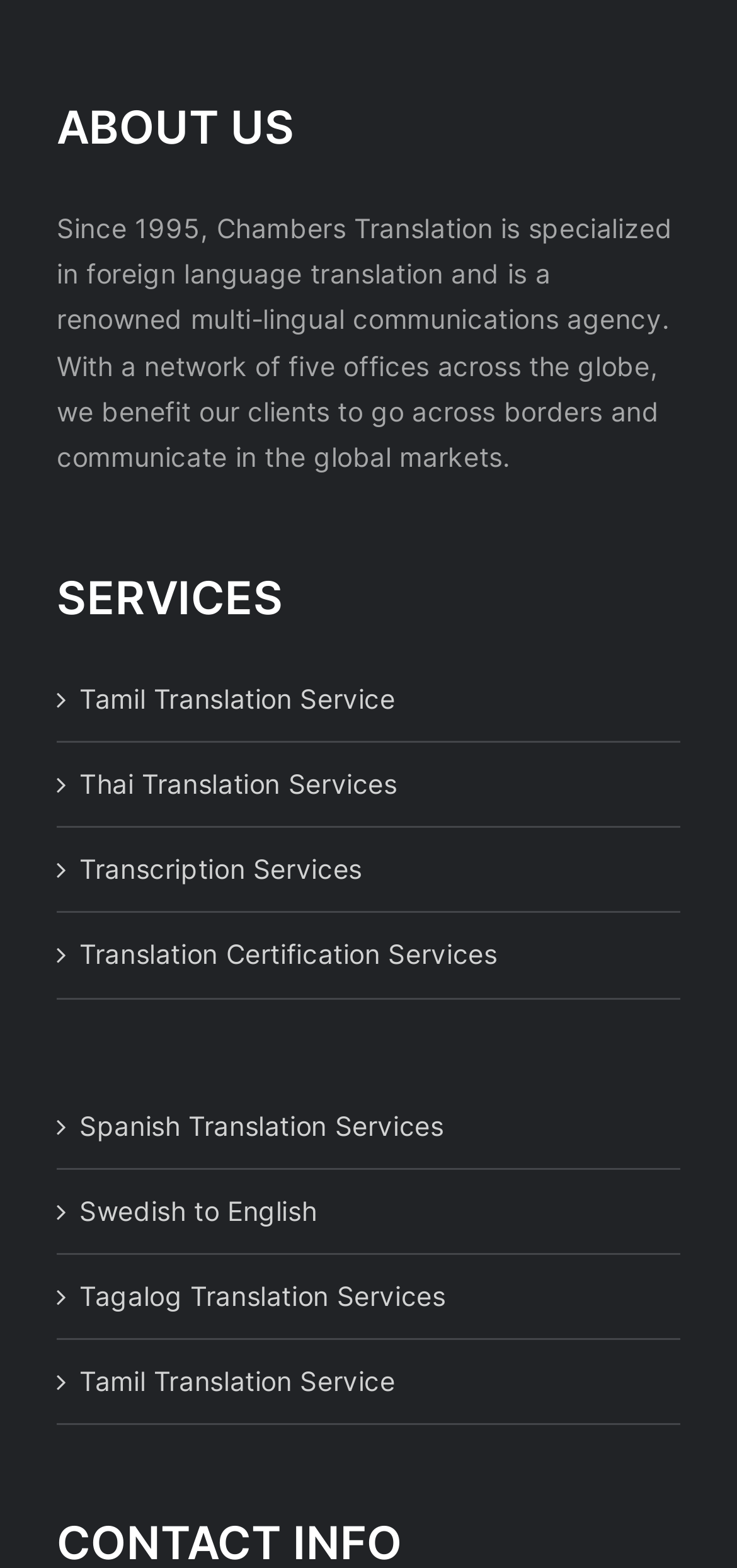Please identify the bounding box coordinates of the area that needs to be clicked to follow this instruction: "explore thai translation services".

[0.108, 0.486, 0.897, 0.515]